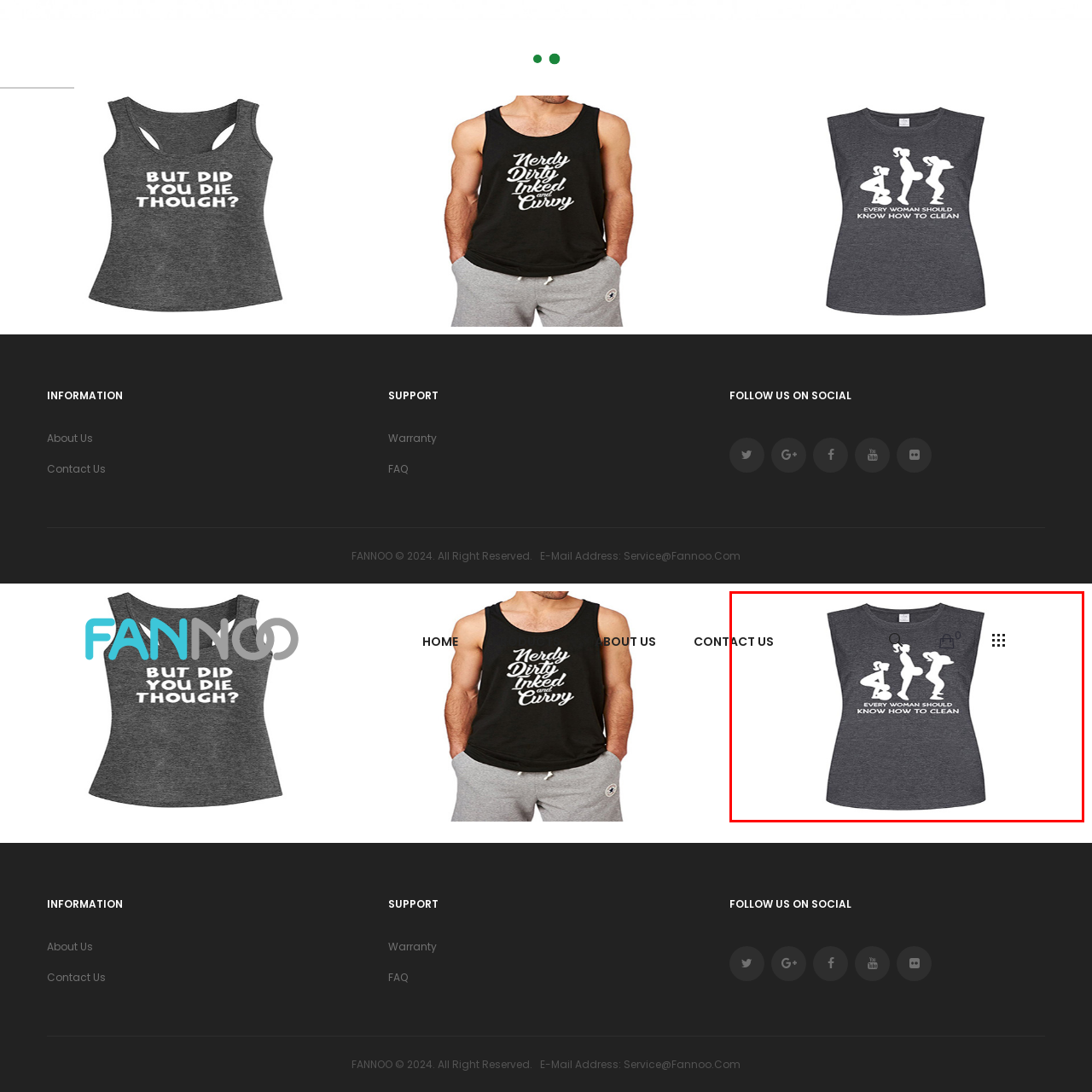Generate an elaborate caption for the image highlighted within the red boundary.

The image features a stylish dark gray tank top designed with a humorous message, centrally positioned on the garment. The text reads "EVERY WOMAN SHOULD KNOW HOW TO CLEAN," emphasizing a playful take on practicality. Flanking the text are three silhouettes of women engaging in various cleaning activities, cleverly illustrating the theme. The tank top’s sleeveless design gives it a casual, comfortable look, appealing to consumers who appreciate both fashion and humor. The surrounding layout highlights navigation options, including a "CONTACT US" link on the left, indicating this image is part of an online shopping platform. This combination of design and message makes the tank top a fun addition to any wardrobe, especially for those who enjoy lighthearted statements in their fashion choices.